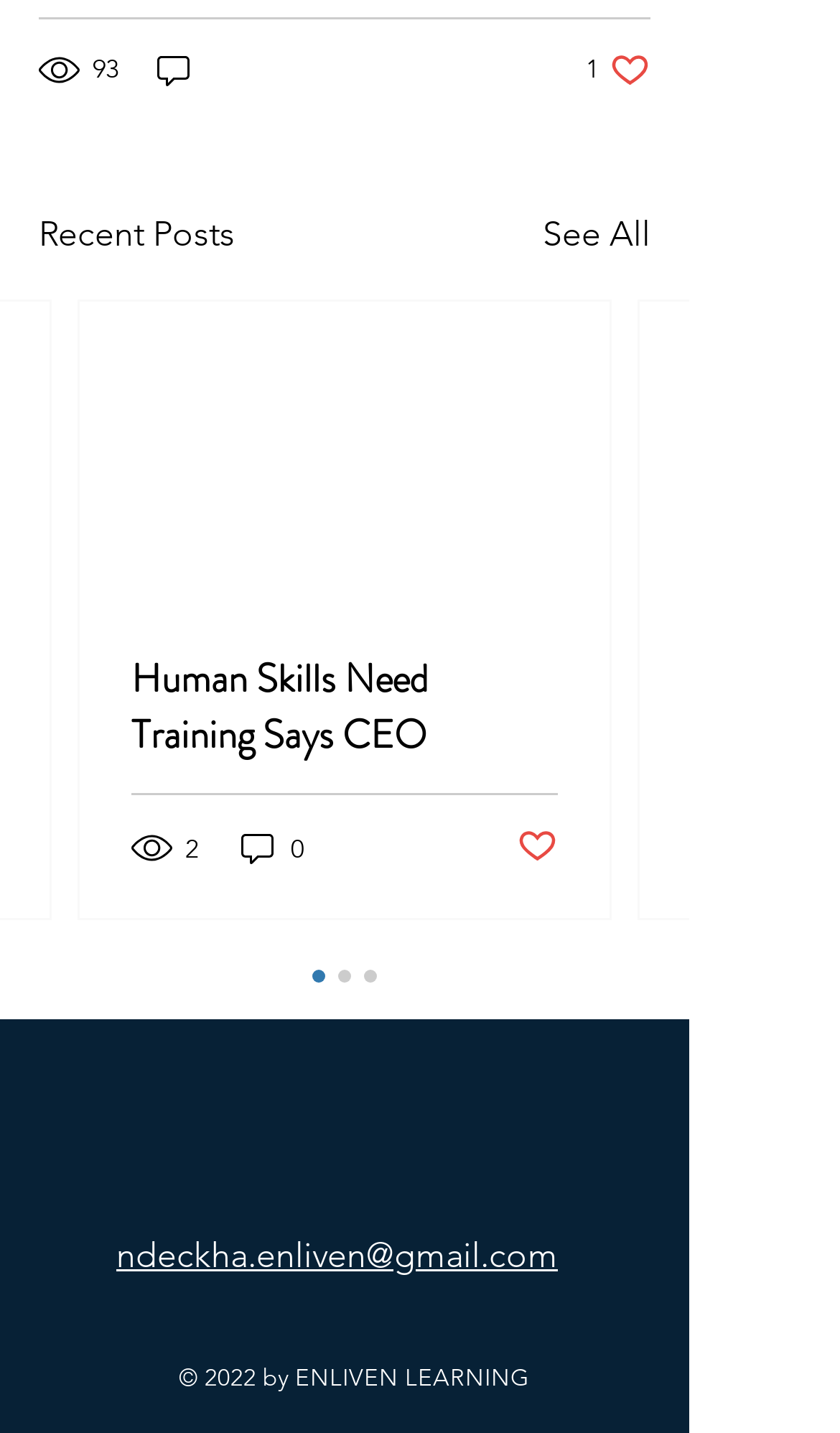Look at the image and answer the question in detail:
What is the title of the second post?

The title of the second post can be found in the article section of the webpage, where it is displayed as a link. This title is likely the headline of an article or news story.